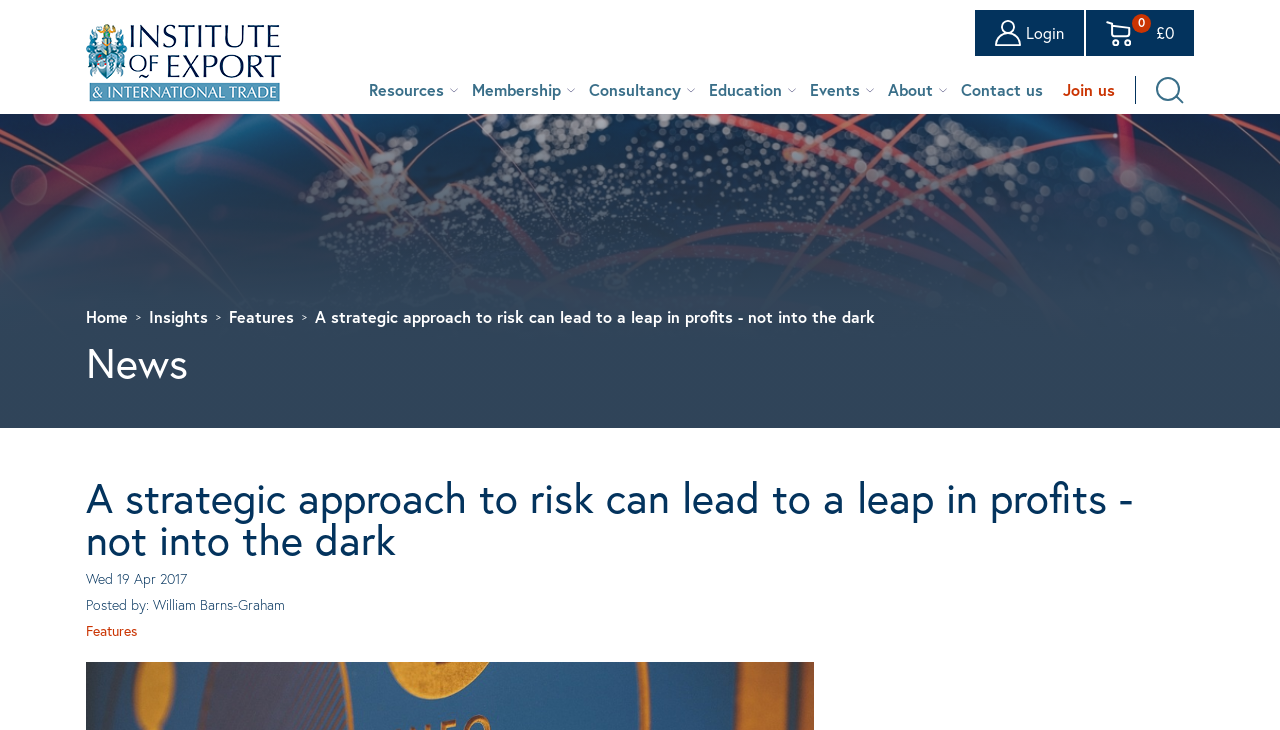Refer to the image and provide an in-depth answer to the question:
How many main menu items are there?

There are six main menu items on the webpage, which are 'Resources', 'Membership', 'Consultancy', 'Education', 'Events', and 'About'. These menu items are located at the top of the webpage and have a dropdown menu.